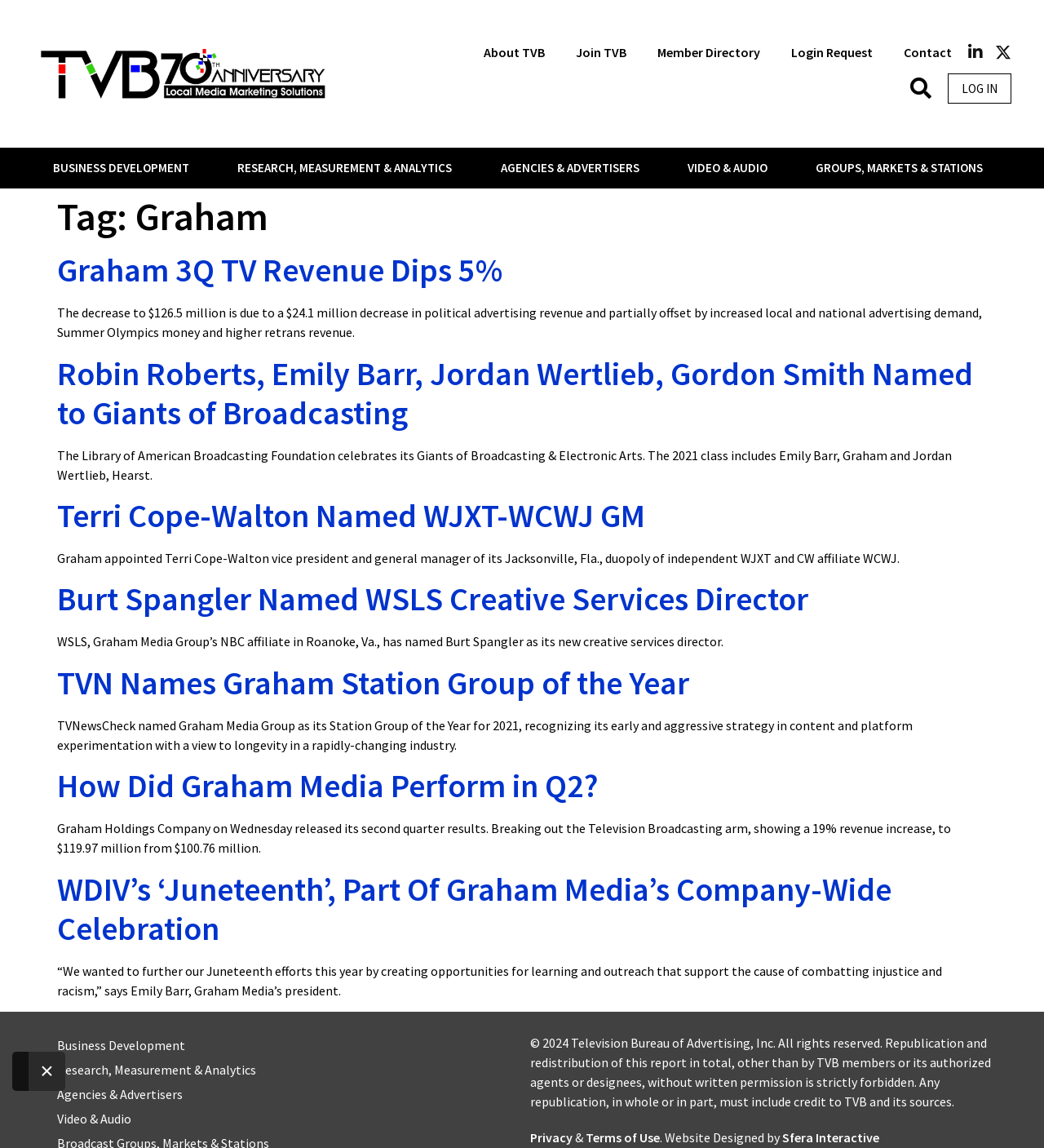Provide the bounding box coordinates of the UI element that matches the description: "Video & Audio".

[0.639, 0.139, 0.762, 0.155]